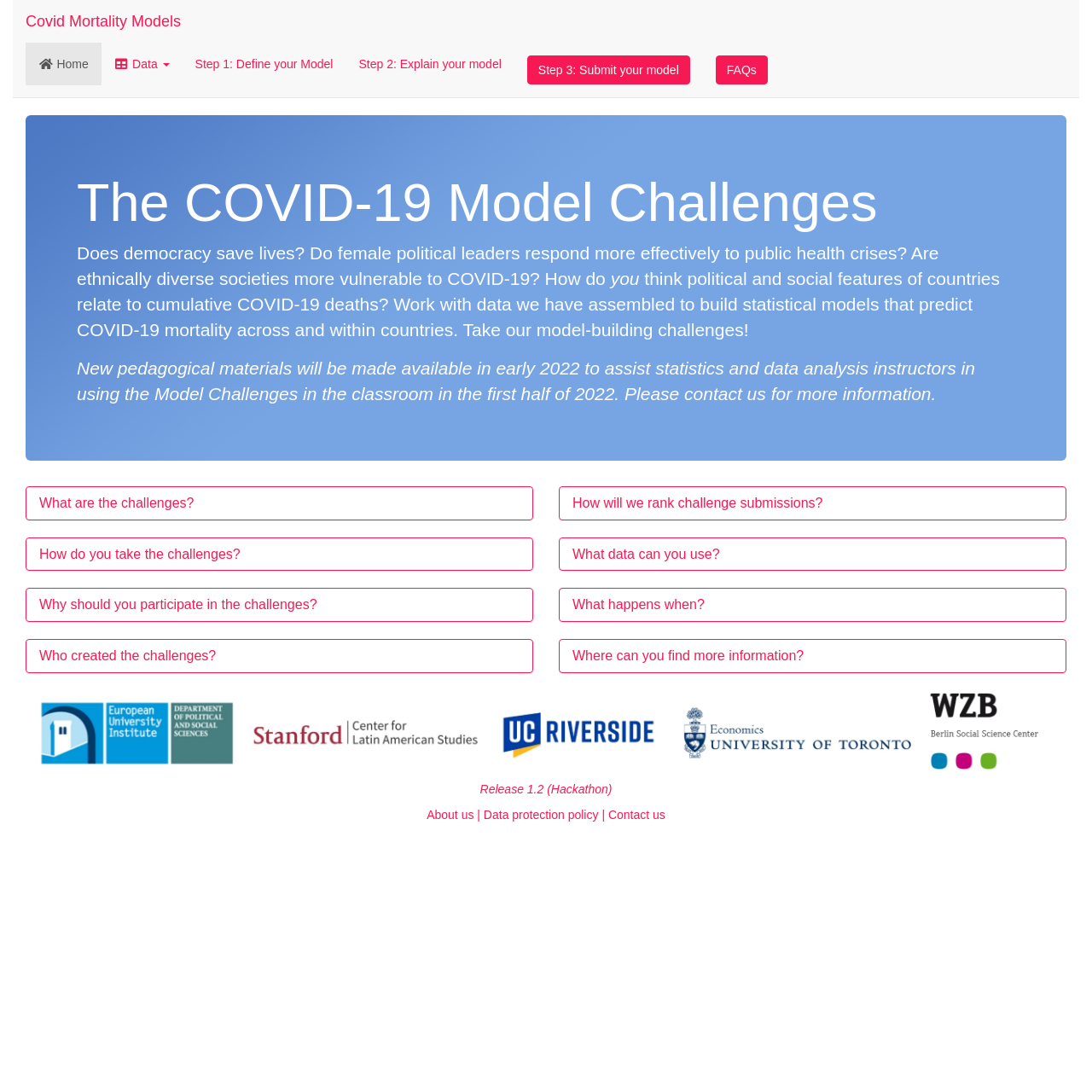How many tabs are available in the first tablist?
Based on the screenshot, provide a one-word or short-phrase response.

1